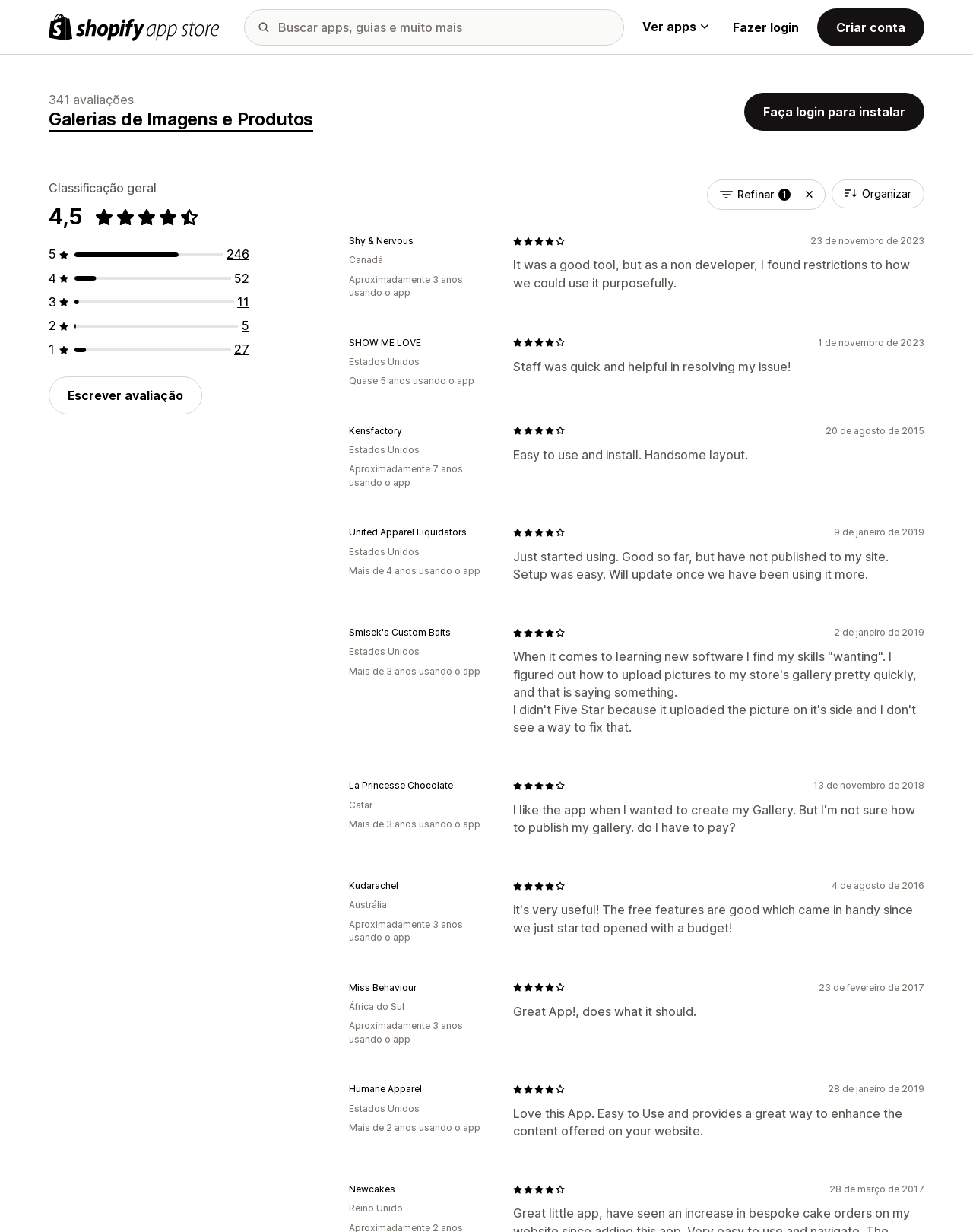Please identify the bounding box coordinates of the region to click in order to complete the given instruction: "Write a review". The coordinates should be four float numbers between 0 and 1, i.e., [left, top, right, bottom].

[0.05, 0.306, 0.208, 0.337]